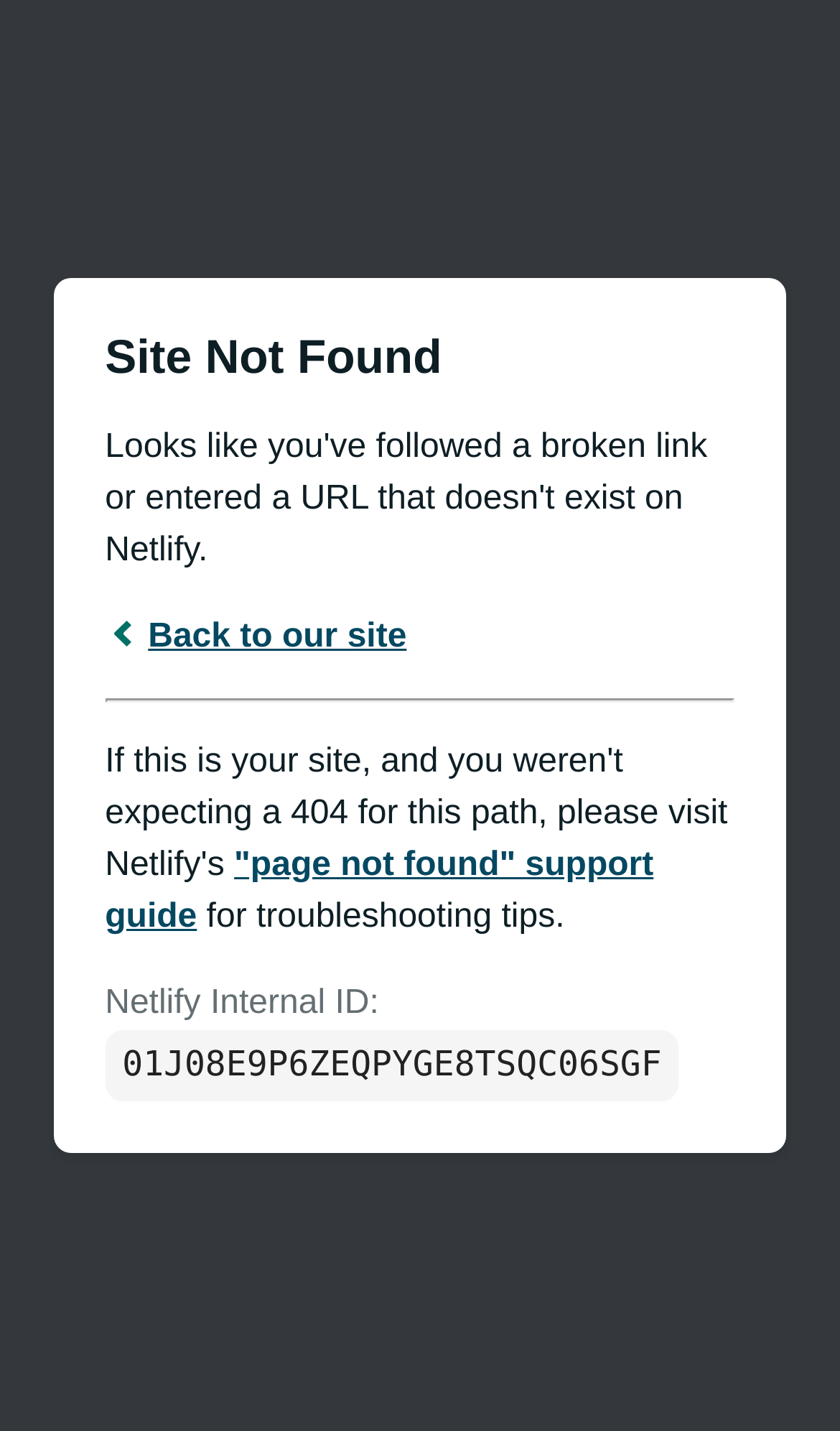Offer an extensive depiction of the webpage and its key elements.

The webpage displays a "Site Not Found" message, prominently featured at the top of the page. Below this heading, there is a link to "Back to our site" accompanied by a small image. 

Further down, a horizontal separator divides the page, separating the top section from the bottom section. 

In the lower section, a link to a support guide for troubleshooting "page not found" issues is provided. A brief description, "for troubleshooting tips," is placed next to this link. 

Below this, there is a label "Netlify Internal ID:" followed by a long alphanumeric code, "01J08E9P6ZEQPYGE8TSQC06SGF".